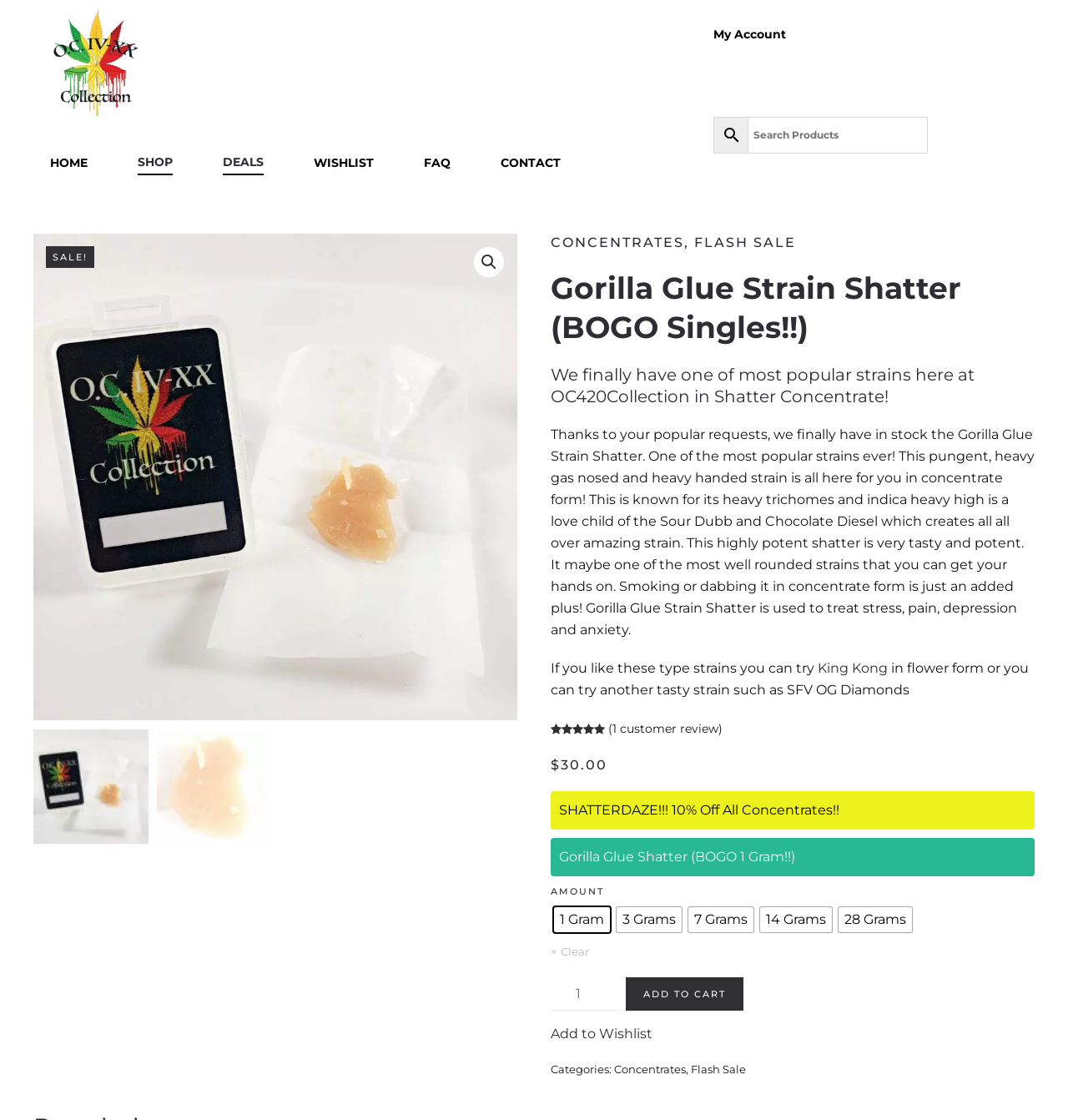Please respond to the question using a single word or phrase:
What is the name of the strain?

Gorilla Glue Strain Shatter